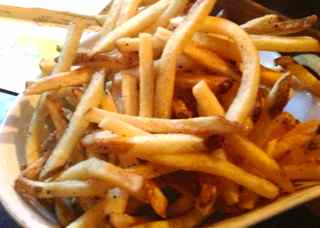Please provide a comprehensive answer to the question based on the screenshot: What type of salt is used to season the fries?

According to the caption, the fries are seasoned with a sprinkle of hickory salt and pepper, which adds flavor to the dish.